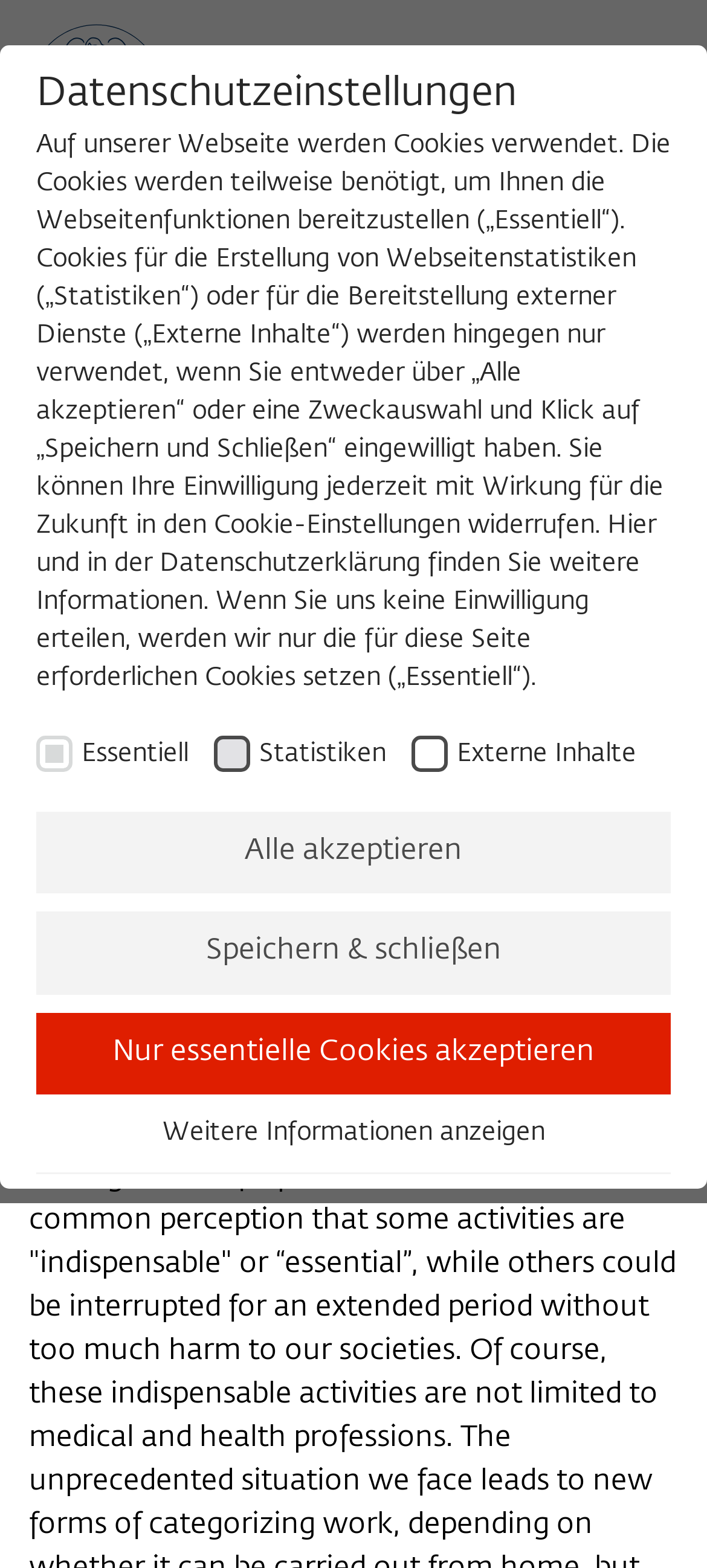Use the details in the image to answer the question thoroughly: 
What is the purpose of the 'Essentiell' checkbox?

I found the answer by examining the dialog box with the title 'Datenschutzeinstellungen'. The 'Essentiell' checkbox is described as being for essential cookies, which are necessary for the basic functions of the webpage.